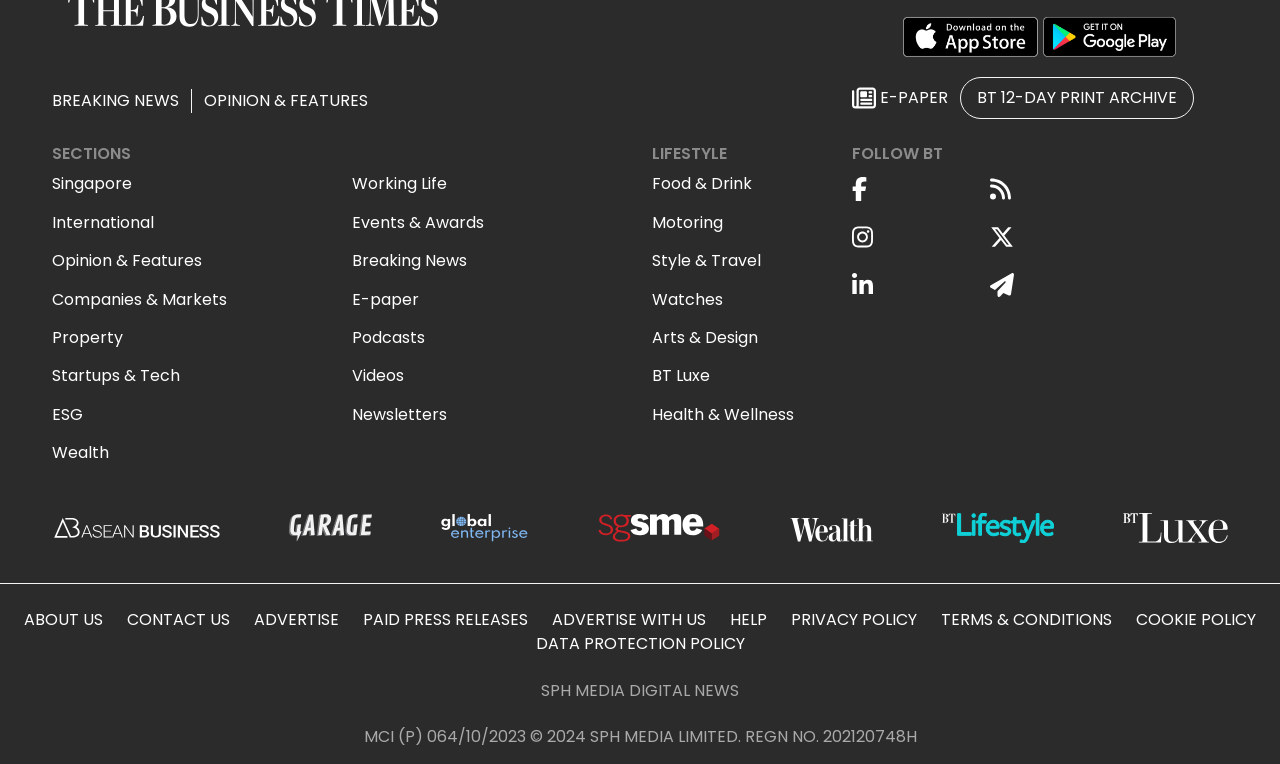Please identify the bounding box coordinates of the clickable region that I should interact with to perform the following instruction: "Read Breaking News". The coordinates should be expressed as four float numbers between 0 and 1, i.e., [left, top, right, bottom].

[0.041, 0.117, 0.15, 0.148]